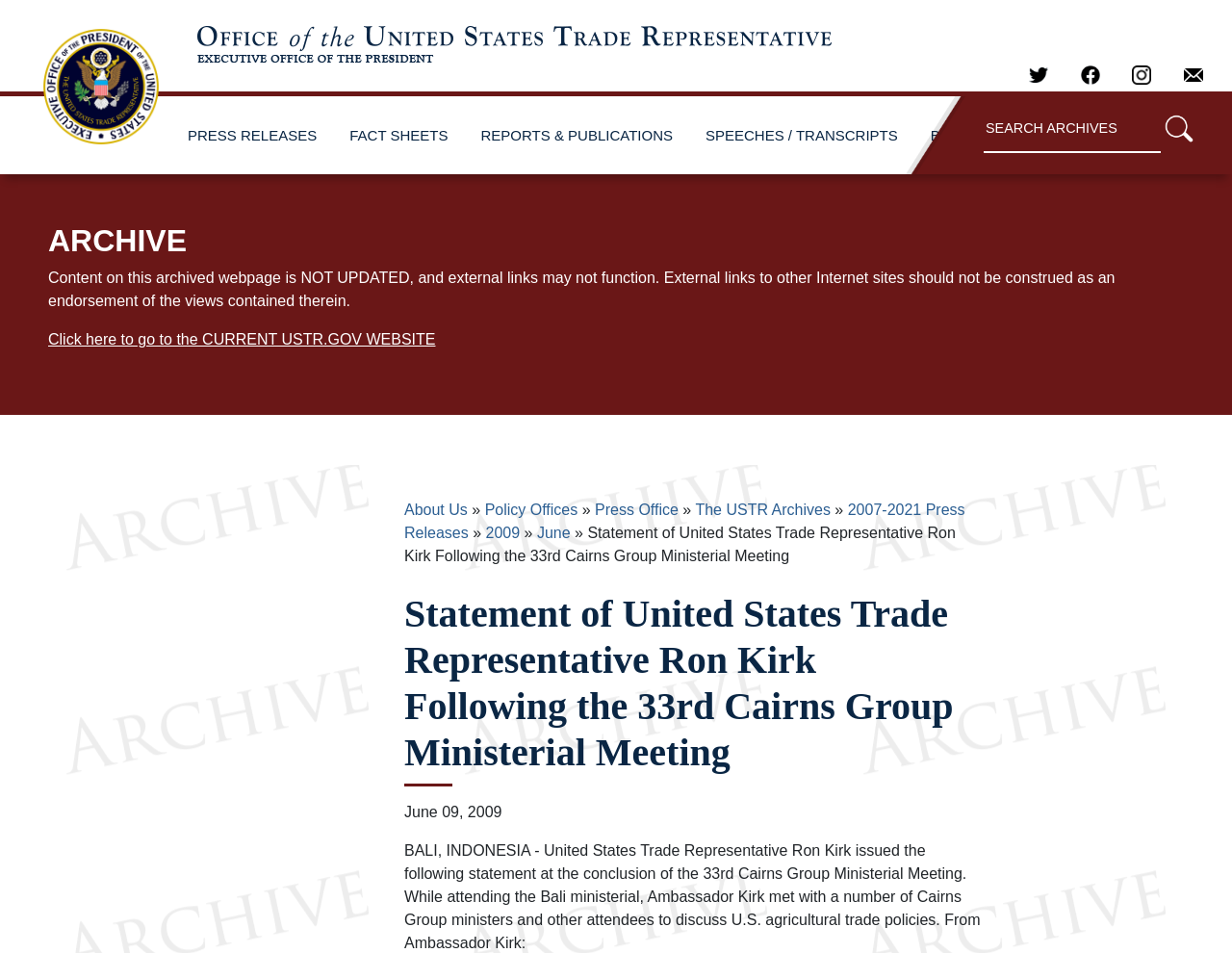Kindly determine the bounding box coordinates for the area that needs to be clicked to execute this instruction: "Click on the PAUSE Health Initiative link".

None